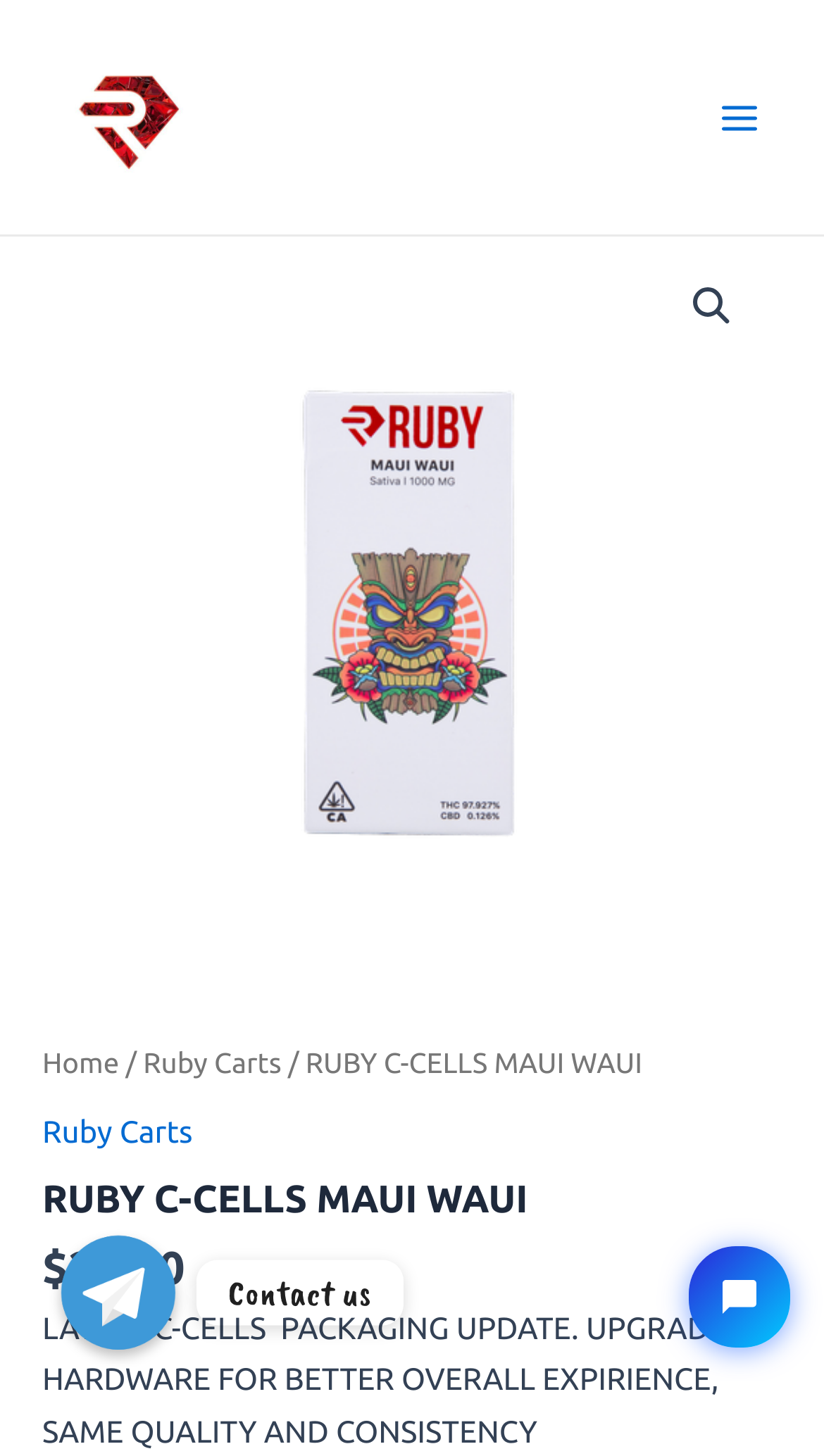Describe all the key features of the webpage in detail.

This webpage is about RUBY C-CELLS MAUI WAUI, a Sativa strain created from combining Trainwreck and Hawaiian. At the top left, there is a link to "RUBY'S DISPOSABLE" accompanied by an image. On the top right, there is a main menu button with an image. Below the main menu button, there are three links: a search icon, a link to "RUBY C-CELLS MAUI WAUI" with an image, and a navigation breadcrumb trail showing the path "Home / Ruby Carts / RUBY C-CELLS MAUI WAUI".

Below the breadcrumb trail, there is a heading with the title "RUBY C-CELLS MAUI WAUI". Next to the heading, there is a price displayed as "$25.00". Below the price, there is a paragraph of text describing the latest C-CELLS packaging update.

On the left side, there is a section with a label "RUBY C-CELLS MAUI WAUI quantity". At the bottom left, there is a link to "Telegram" with an image, and a text "Contact us". On the bottom right, there is an iframe for "Tidio Chat".